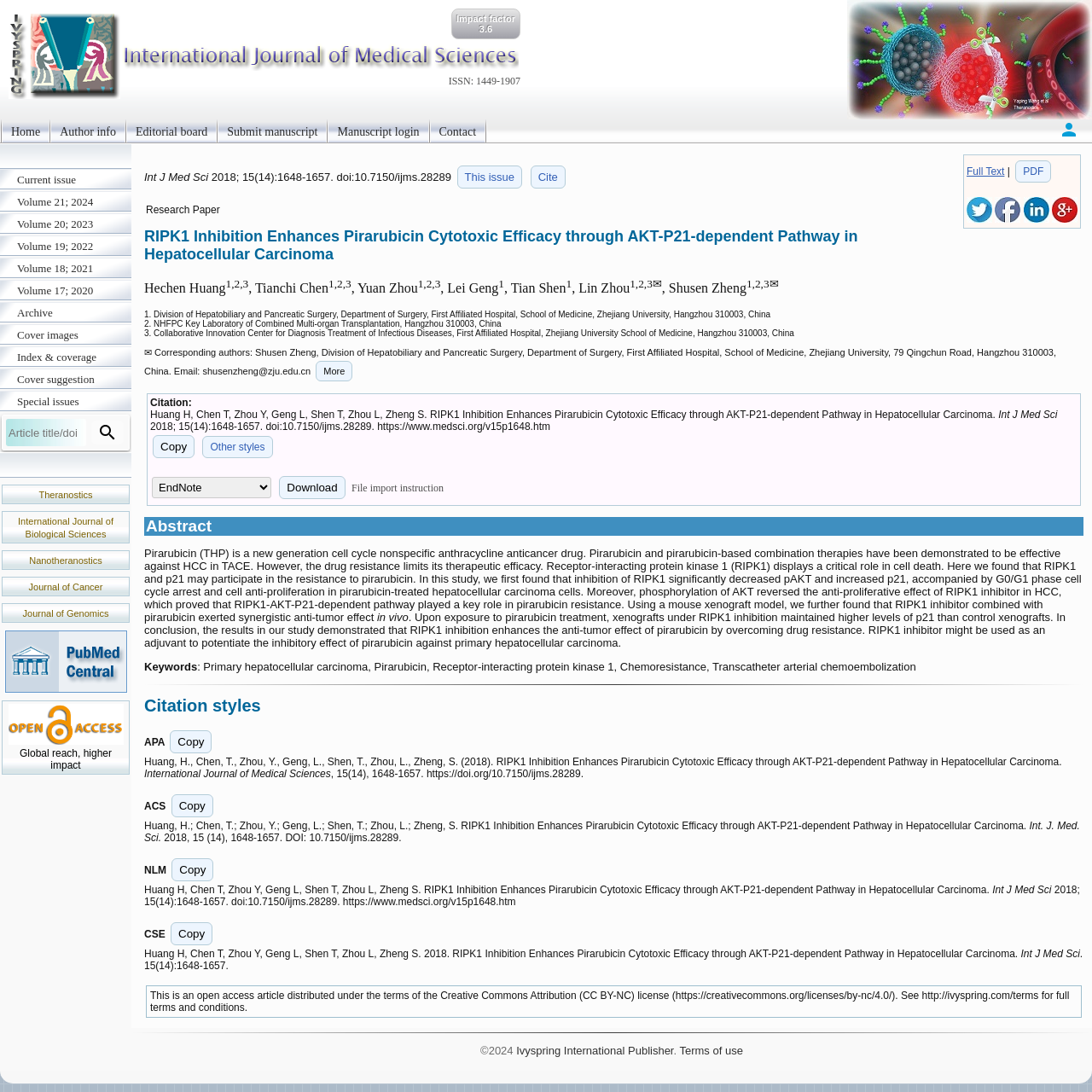Pinpoint the bounding box coordinates of the area that should be clicked to complete the following instruction: "Click on the 'Full Text' link". The coordinates must be given as four float numbers between 0 and 1, i.e., [left, top, right, bottom].

[0.885, 0.152, 0.92, 0.162]